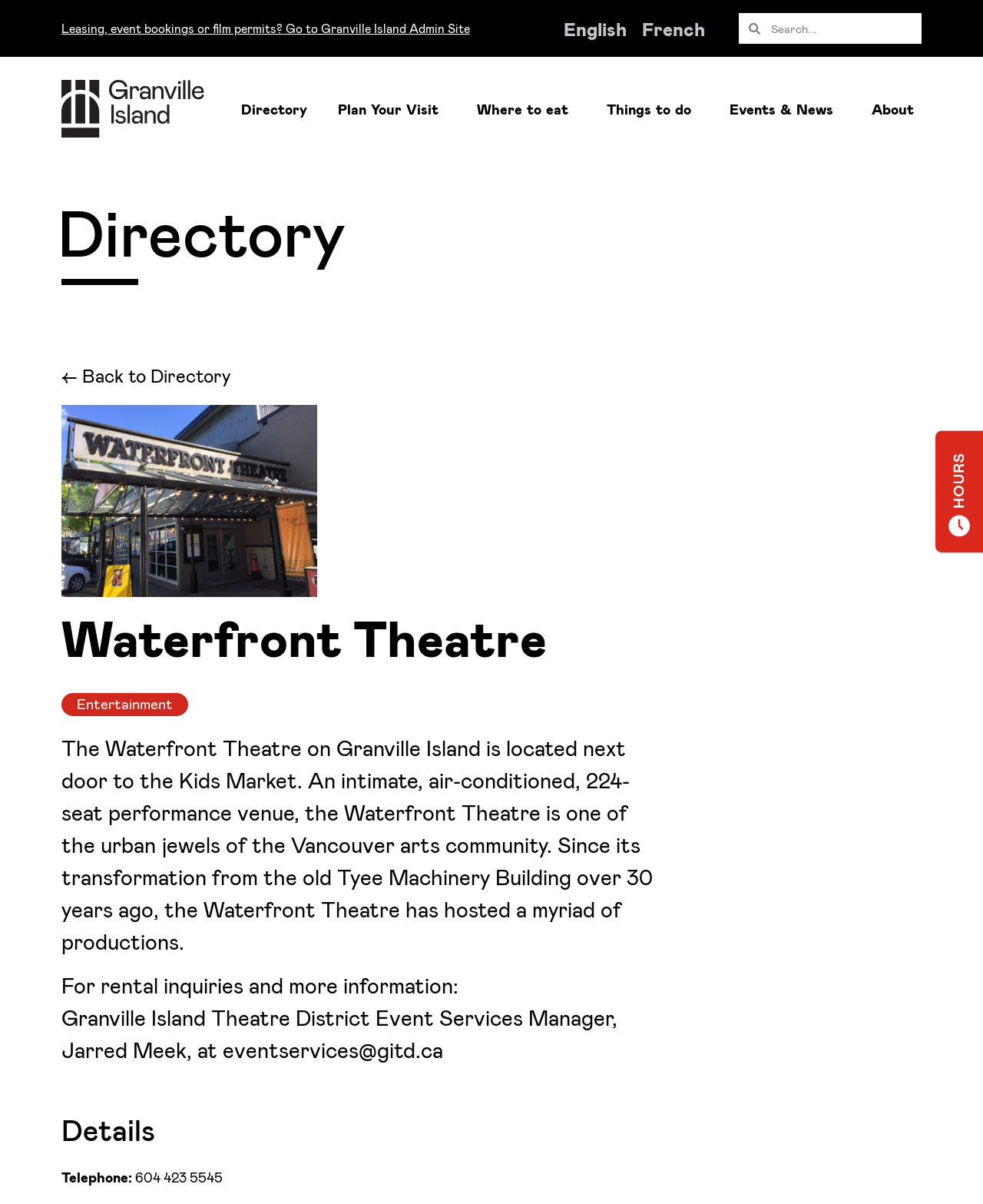Construct a thorough caption encompassing all aspects of the webpage.

The webpage is about the Waterfront Theatre on Granville Island in Vancouver, BC. At the top left corner, there is a link to the Granville Island Admin Site for leasing, event bookings, or film permits. Next to it, there are language options to switch between English and French. On the top right corner, there is a search bar with a searchbox labeled "Search".

Below the search bar, there is a navigation menu with links to different sections: Directory, Plan Your Visit, Where to eat, Things to do, Events & News, and About. Each link has a dropdown menu.

The main content of the page starts with a heading "Directory" followed by a link to go back to the directory. Below it, there is an image, and then a heading "Waterfront Theatre" that introduces the theatre. The text describes the theatre as an intimate, air-conditioned, 224-seat performance venue located next to the Kids Market on Granville Island. It also mentions the theatre's history and its significance in the Vancouver arts community.

Further down, there is information about renting the theatre, including contact details for the Event Services Manager, Jarred Meek. The page also provides additional details about the theatre, including a telephone number.